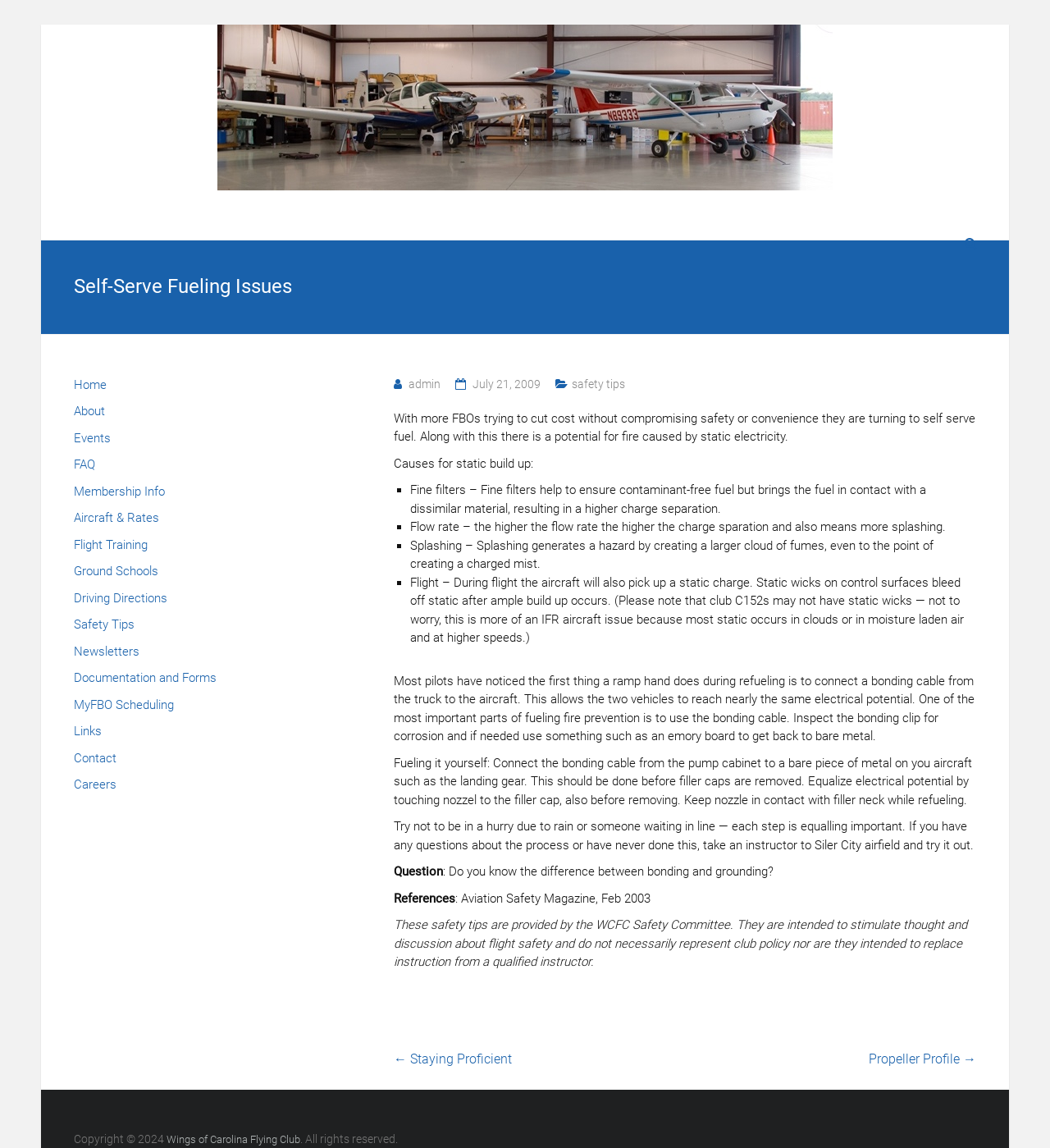Could you determine the bounding box coordinates of the clickable element to complete the instruction: "Visit 'Home'"? Provide the coordinates as four float numbers between 0 and 1, i.e., [left, top, right, bottom].

[0.07, 0.327, 0.102, 0.35]